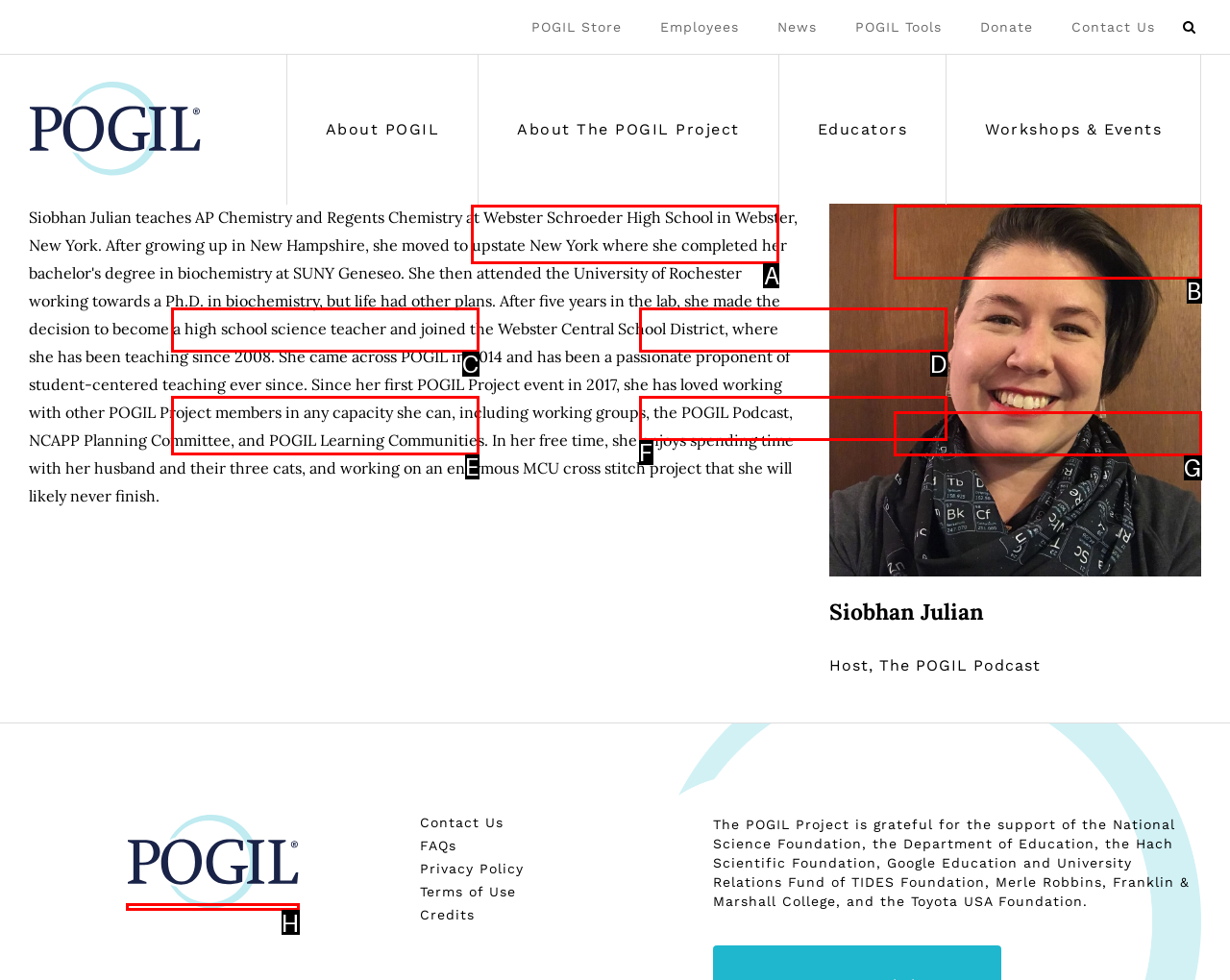Determine which HTML element I should select to execute the task: Listen to The POGIL Podcast
Reply with the corresponding option's letter from the given choices directly.

H